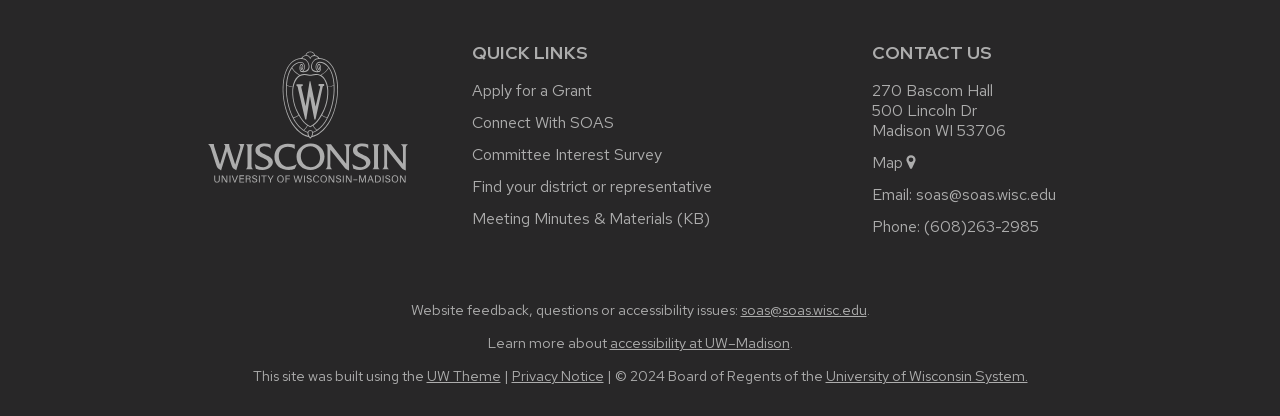Determine the bounding box for the described UI element: "soas@soas.wisc.edu".

[0.716, 0.441, 0.825, 0.492]